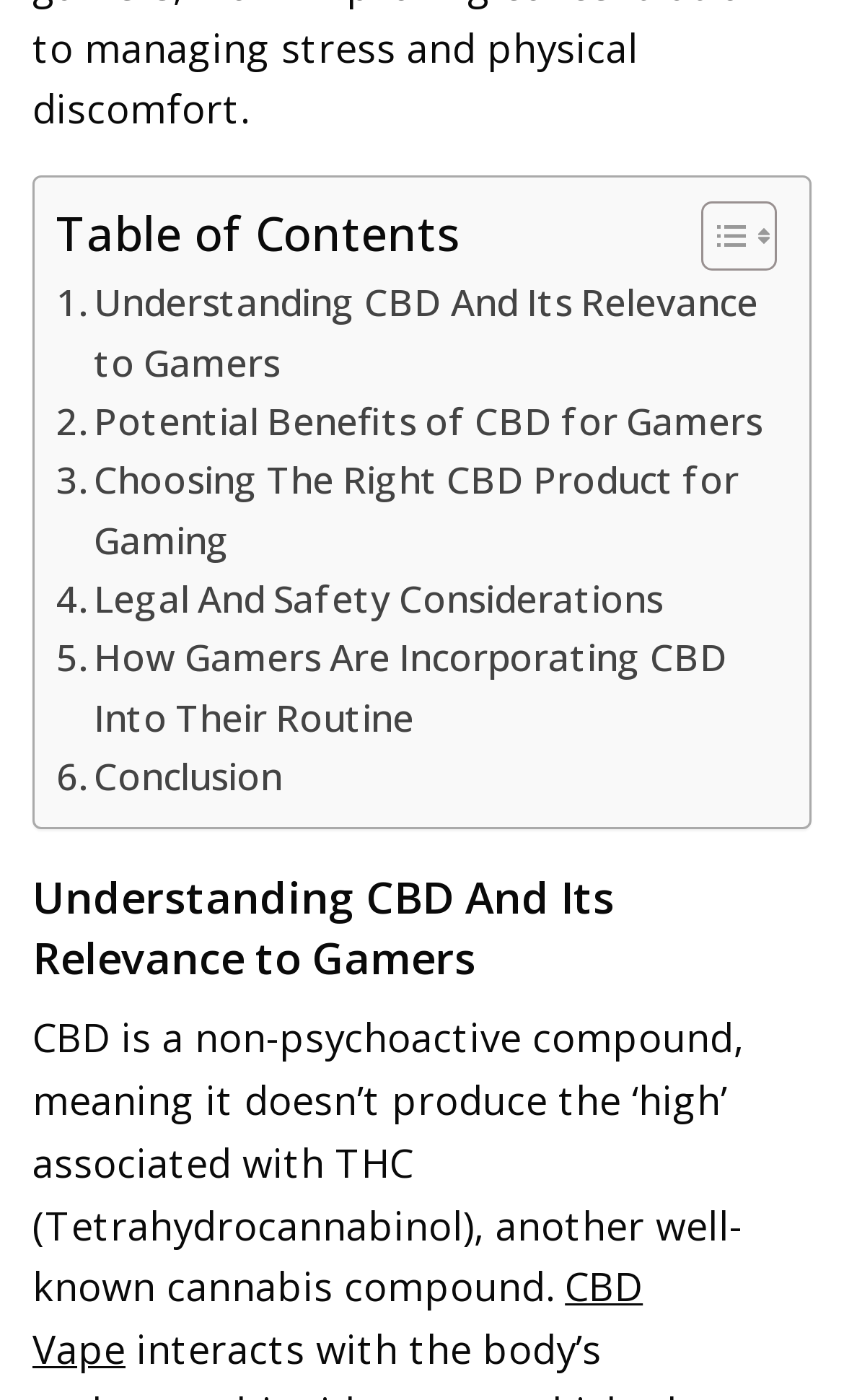Answer the question with a brief word or phrase:
How many links are there in the table of contents?

6